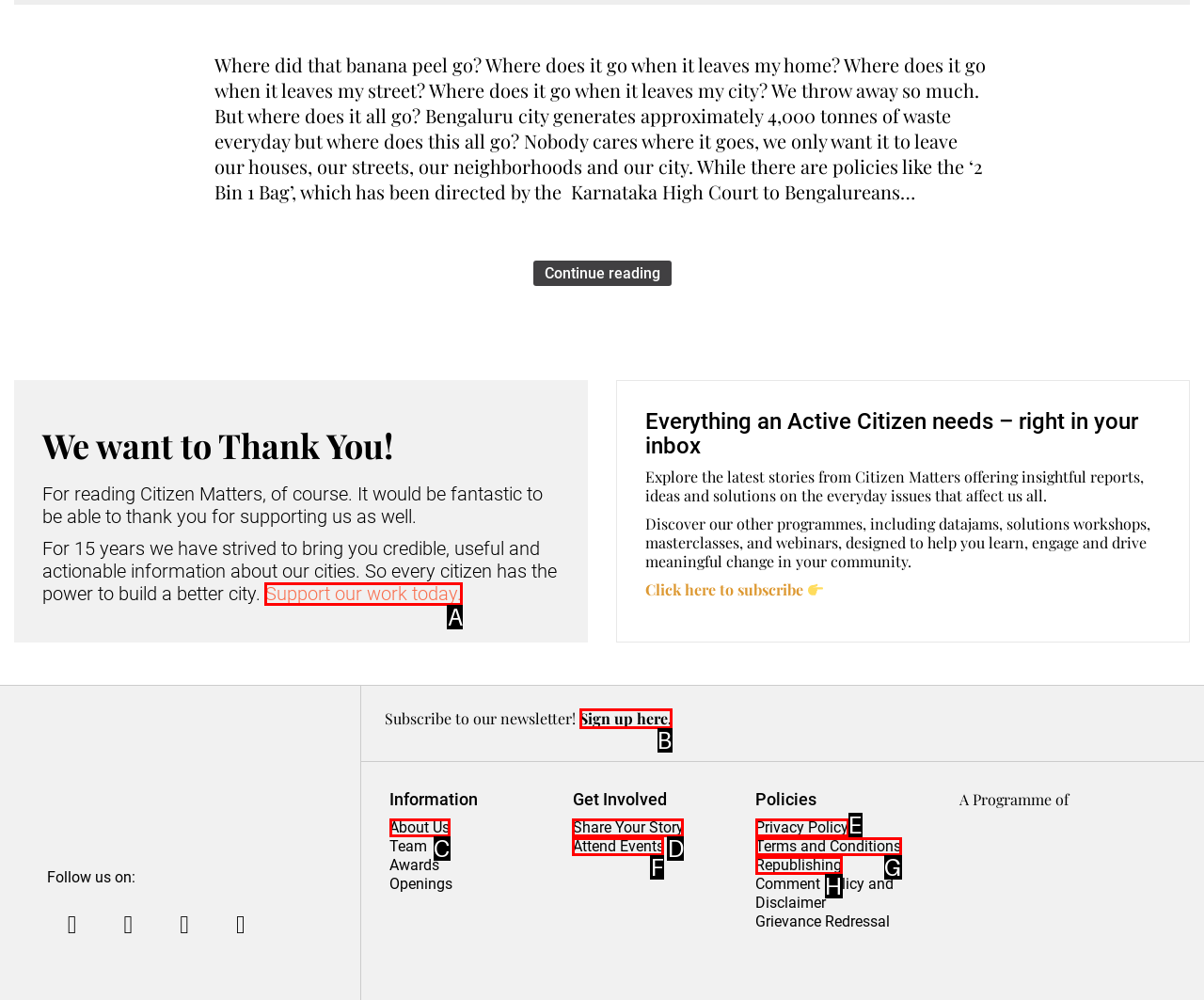Choose the HTML element you need to click to achieve the following task: Support our work today
Respond with the letter of the selected option from the given choices directly.

A